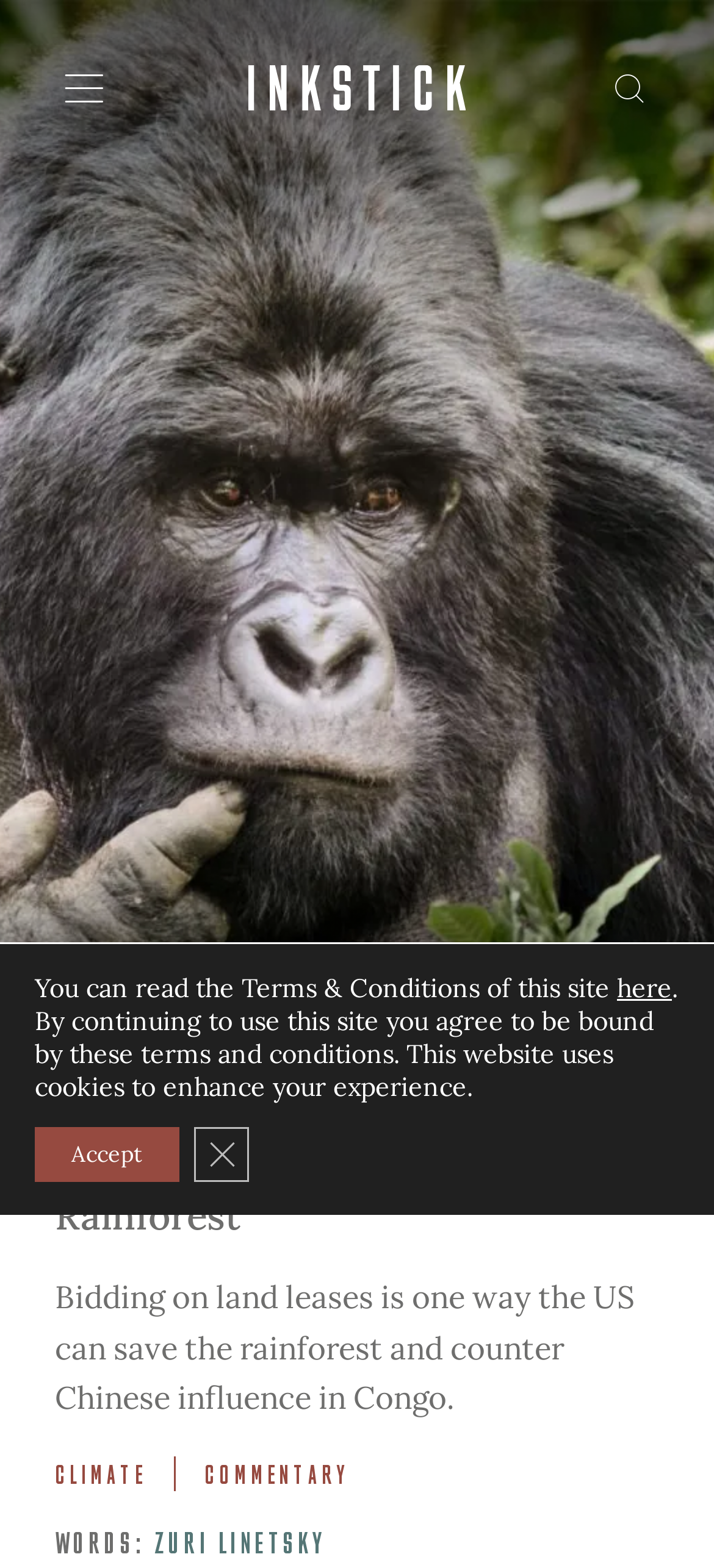Find the bounding box coordinates for the HTML element described in this sentence: "title="Share at Facebook"". Provide the coordinates as four float numbers between 0 and 1, in the format [left, top, right, bottom].

[0.777, 0.597, 0.8, 0.628]